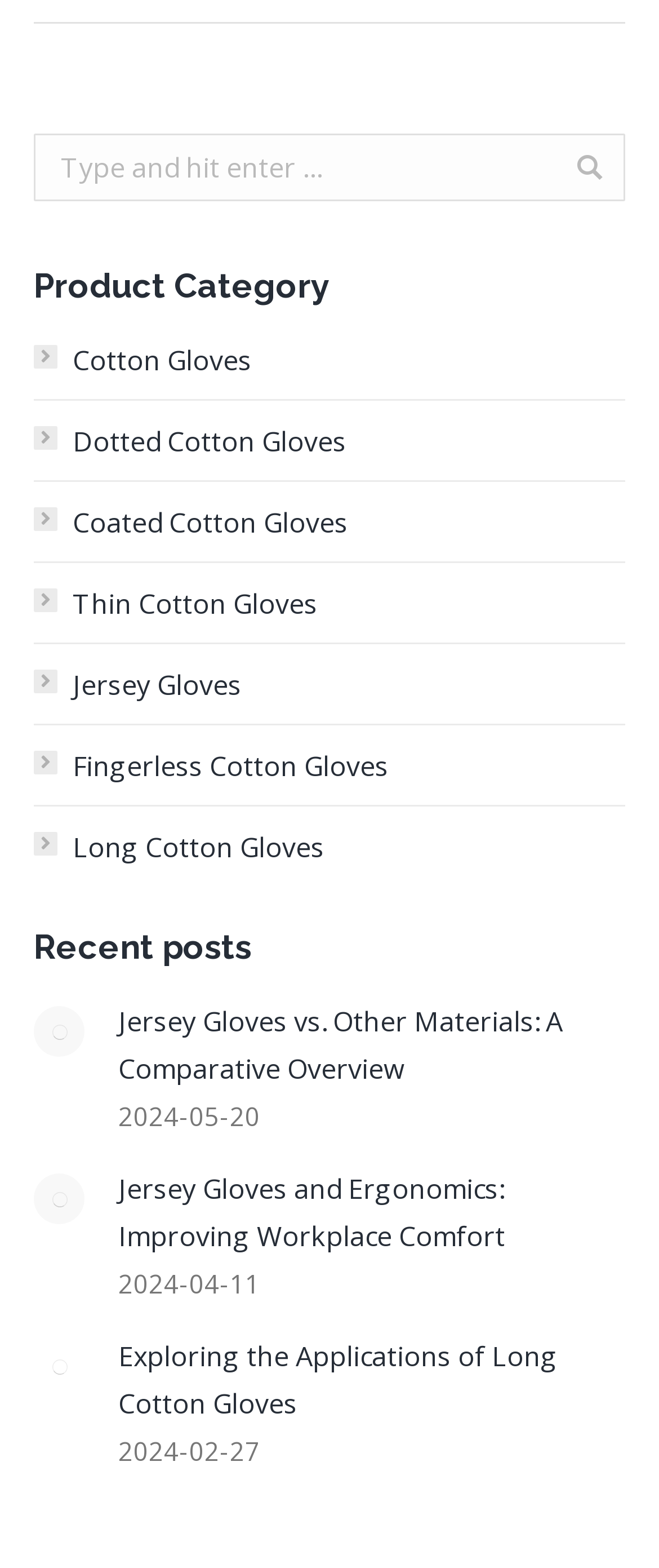Provide a short answer to the following question with just one word or phrase: What type of products are featured on the webpage?

Cotton gloves